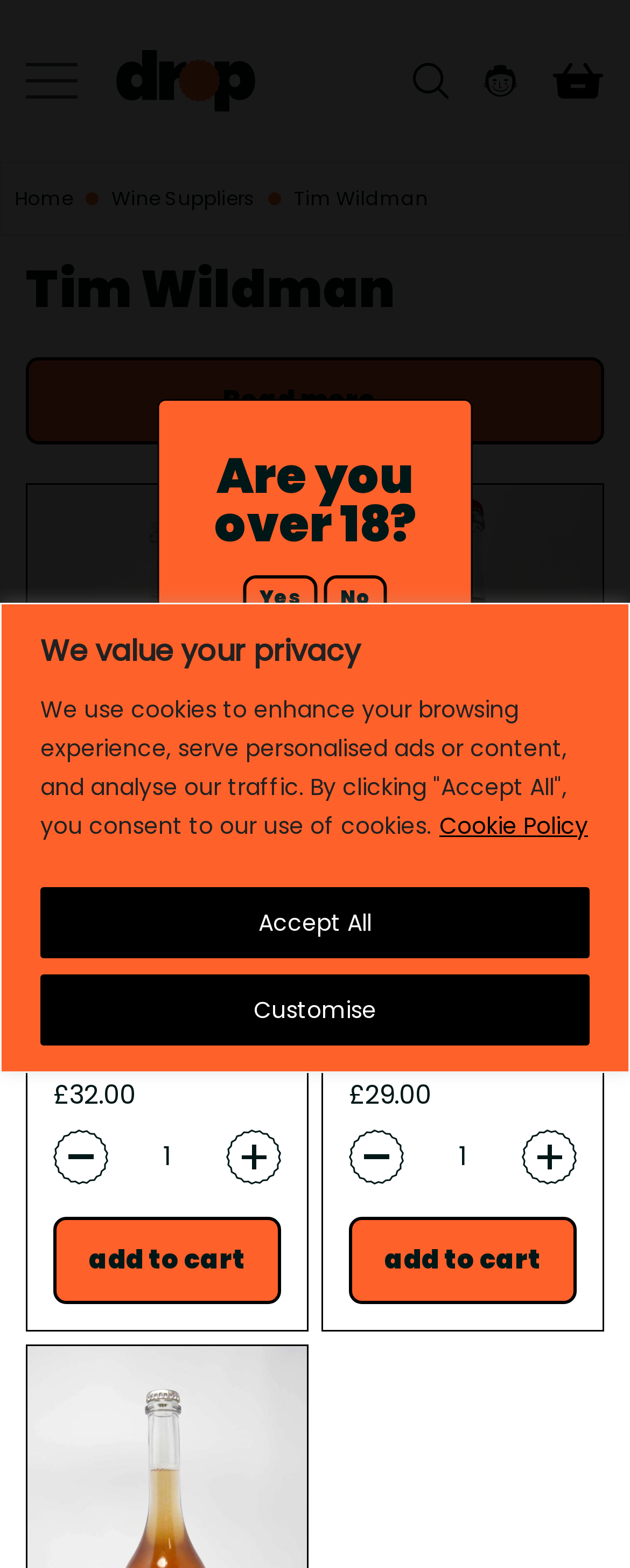Provide a thorough description of the webpage you see.

This webpage is about natural wines by Tim Wildman on drop by LOCAL. At the top, there is a cookie policy notification with a heading "We value your privacy" and buttons to customize and accept all cookies. Below this, there are navigation buttons for the main menu, search, account, and a basket icon.

On the left side, there is a breadcrumb navigation menu with links to Home, Wine Suppliers, and Tim Wildman. Below this, there is a heading "Tim Wildman" with a link to read more. 

The main content of the page features two wine products, Astro Bunny Pet Nat 2022 and Piggy Pop 2021, each with a product photo, name, and details such as volume (750ml) and price (£32.00 and £29.00, respectively). There are also buttons to adjust the quantity and add the products to the cart.

In the middle of the page, there is a question "Are you over 18?" with yes and no buttons.